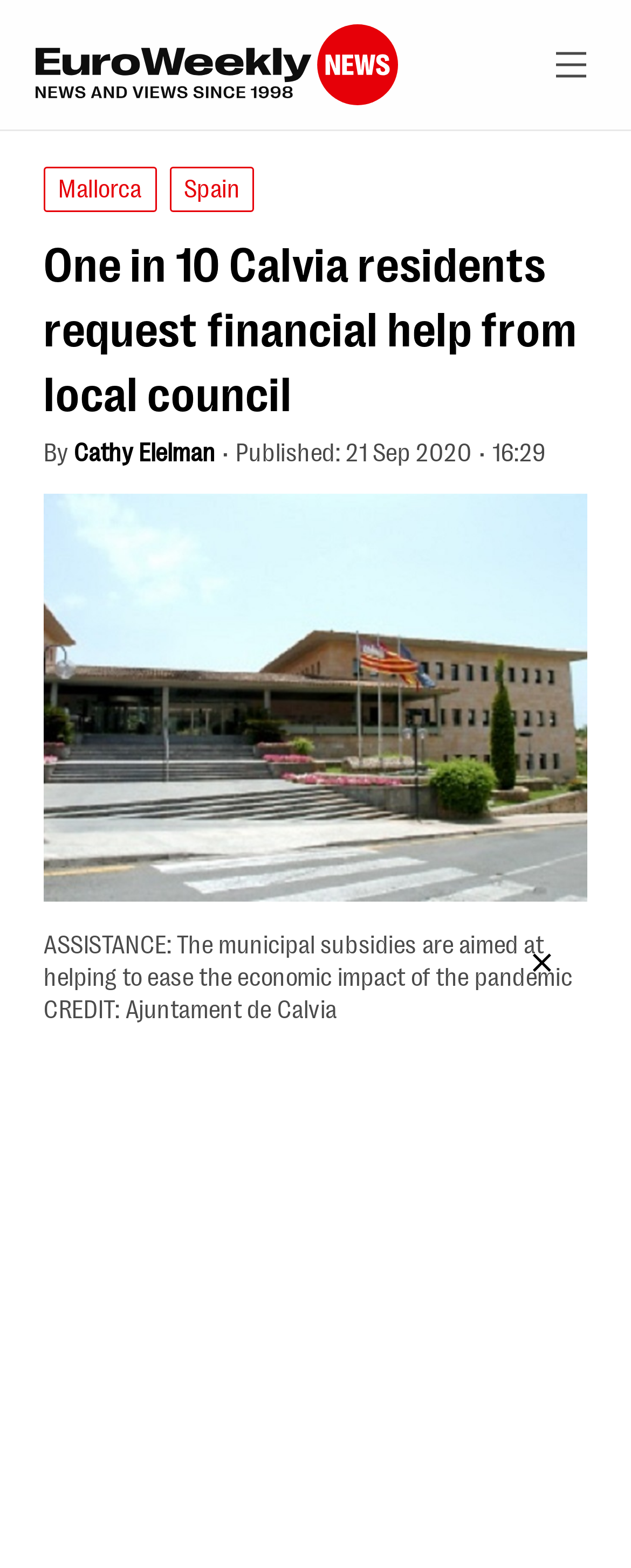What is the purpose of the municipal subsidies?
Respond to the question with a single word or phrase according to the image.

To ease the economic impact of the pandemic